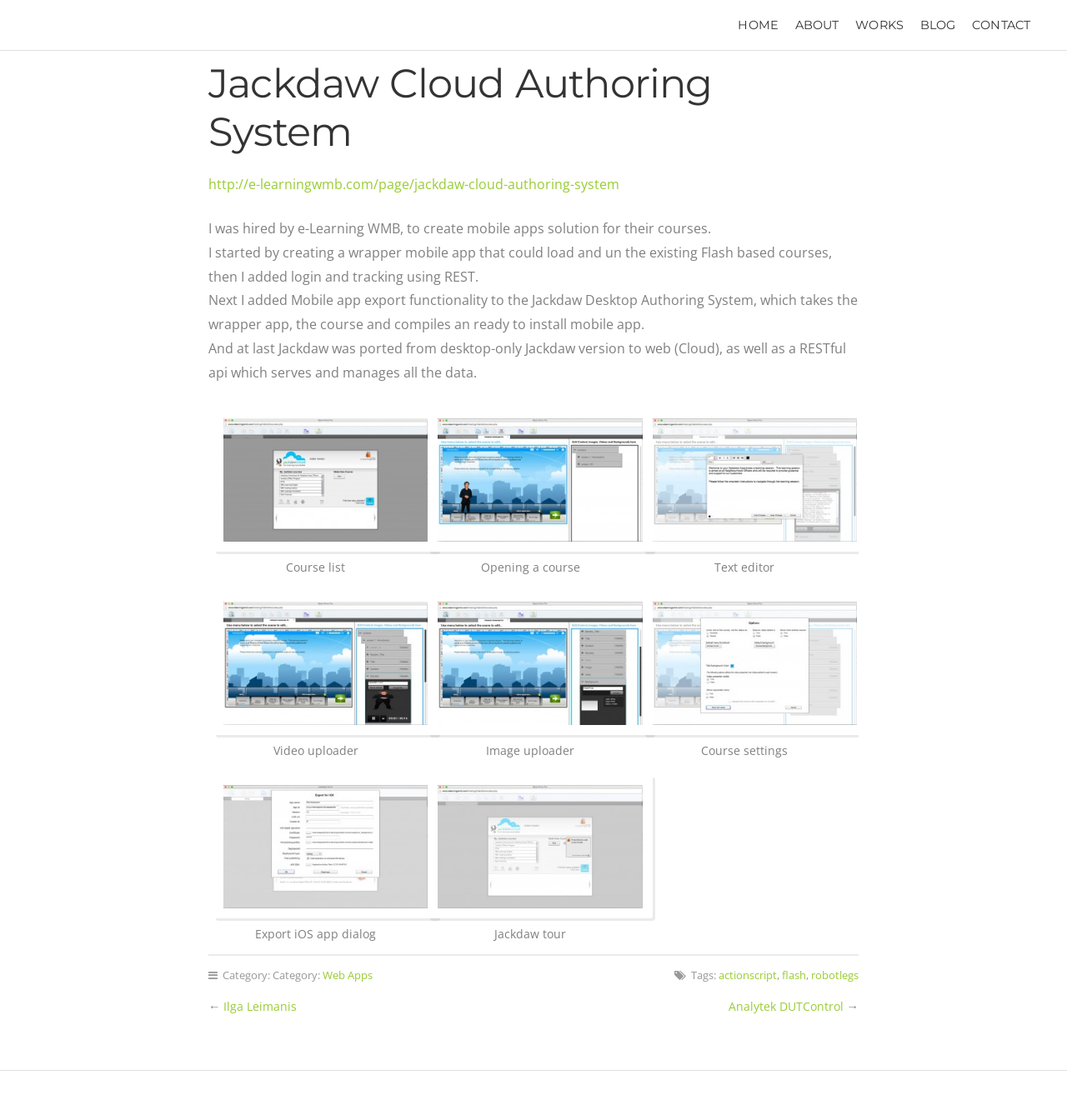Describe the webpage in detail, including text, images, and layout.

The webpage is about the Jackdaw Cloud Authoring System, a project by Kaspars Jaudzems. At the top, there are five navigation links: HOME, ABOUT, WORKS, BLOG, and CONTACT. Below these links, there is a heading that reads "Jackdaw Cloud Authoring System". 

The main content of the page is divided into sections, each describing a different aspect of the project. The first section explains that the author was hired by e-Learning WMB to create a mobile app solution for their courses. The text is accompanied by a link to the e-Learning WMB website. 

The following sections describe the development process, including creating a wrapper mobile app, adding login and tracking functionality, and exporting mobile apps from the Jackdaw Desktop Authoring System. Each section consists of a brief description and an image illustrating the process.

There are four columns of images with descriptions, showcasing different features of the Jackdaw Cloud Authoring System, such as course lists, opening a course, text editors, video and image uploaders, course settings, and exporting iOS apps. 

At the bottom of the page, there are links to categories and tags related to the project, including Web Apps, actionscript, flash, and robotlegs. There are also navigation links to previous and next projects, as well as a link to the author's profile.